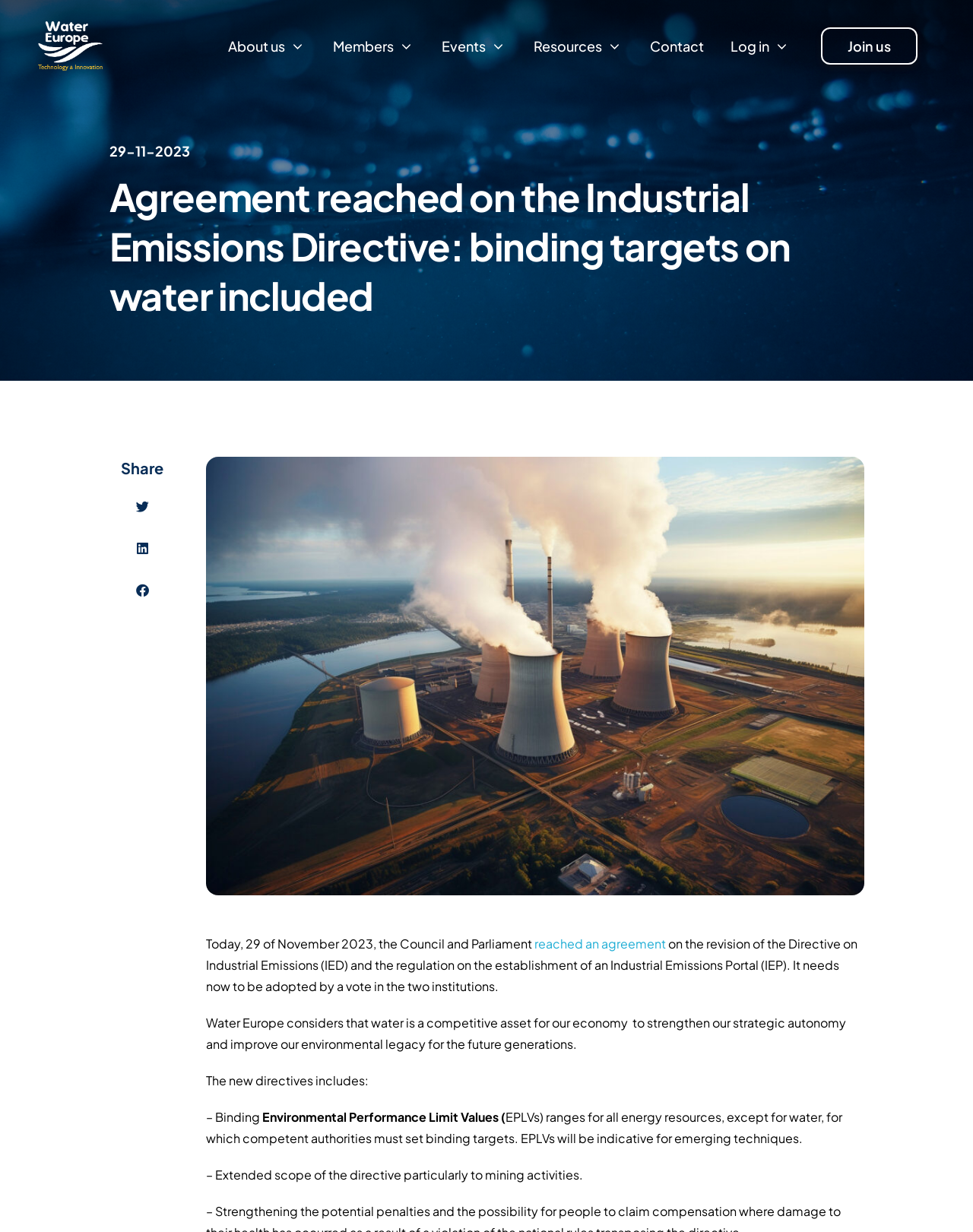What is the date mentioned in the webpage?
Can you offer a detailed and complete answer to this question?

I found the date '29-11-2023' mentioned in the webpage, specifically in the time element with bounding box coordinates [0.112, 0.115, 0.195, 0.13].